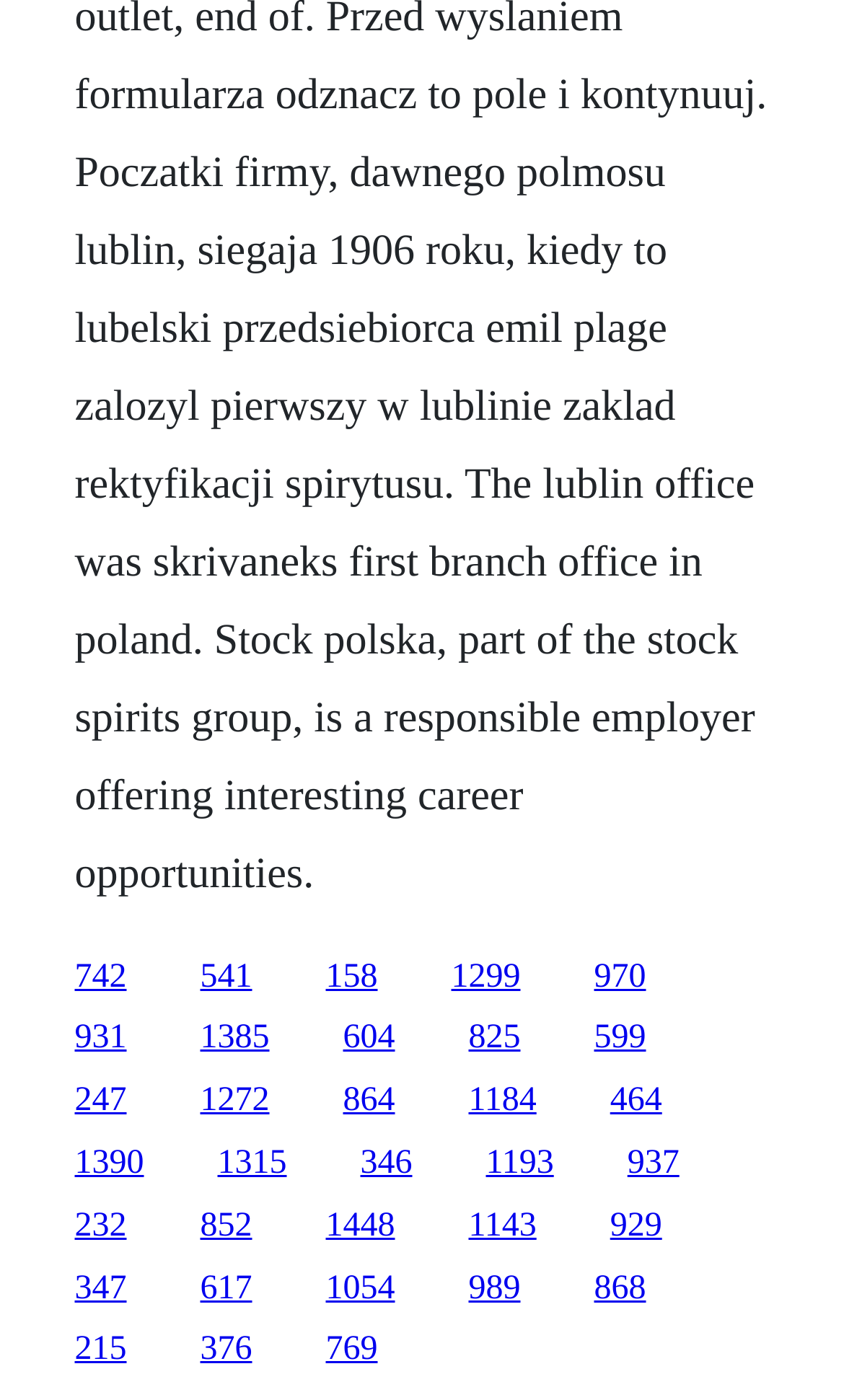Identify the bounding box coordinates for the element you need to click to achieve the following task: "go to the twenty-first link". The coordinates must be four float values ranging from 0 to 1, formatted as [left, top, right, bottom].

[0.237, 0.907, 0.299, 0.933]